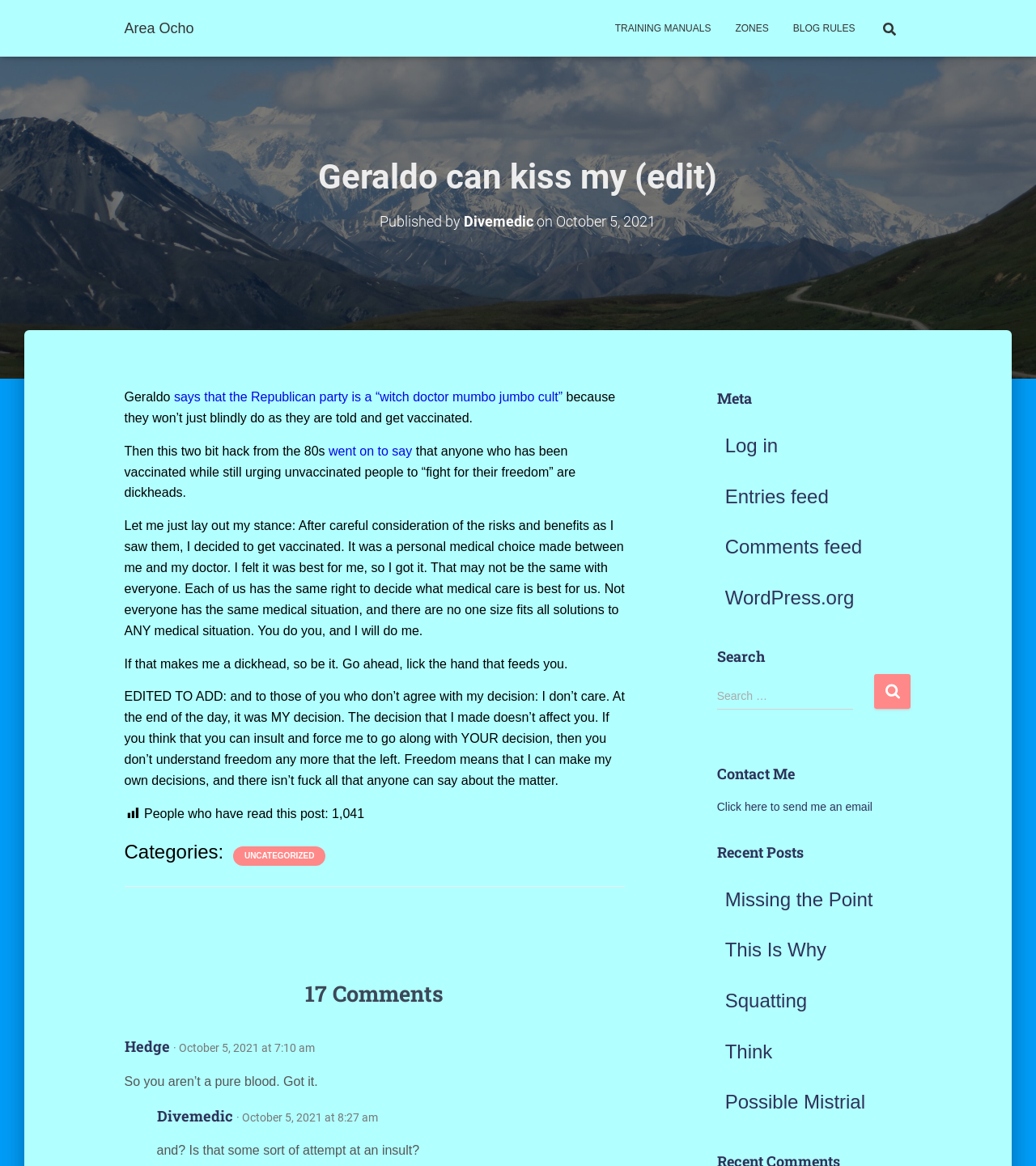Identify the bounding box coordinates for the UI element that matches this description: "Squatting".

[0.7, 0.849, 0.779, 0.867]